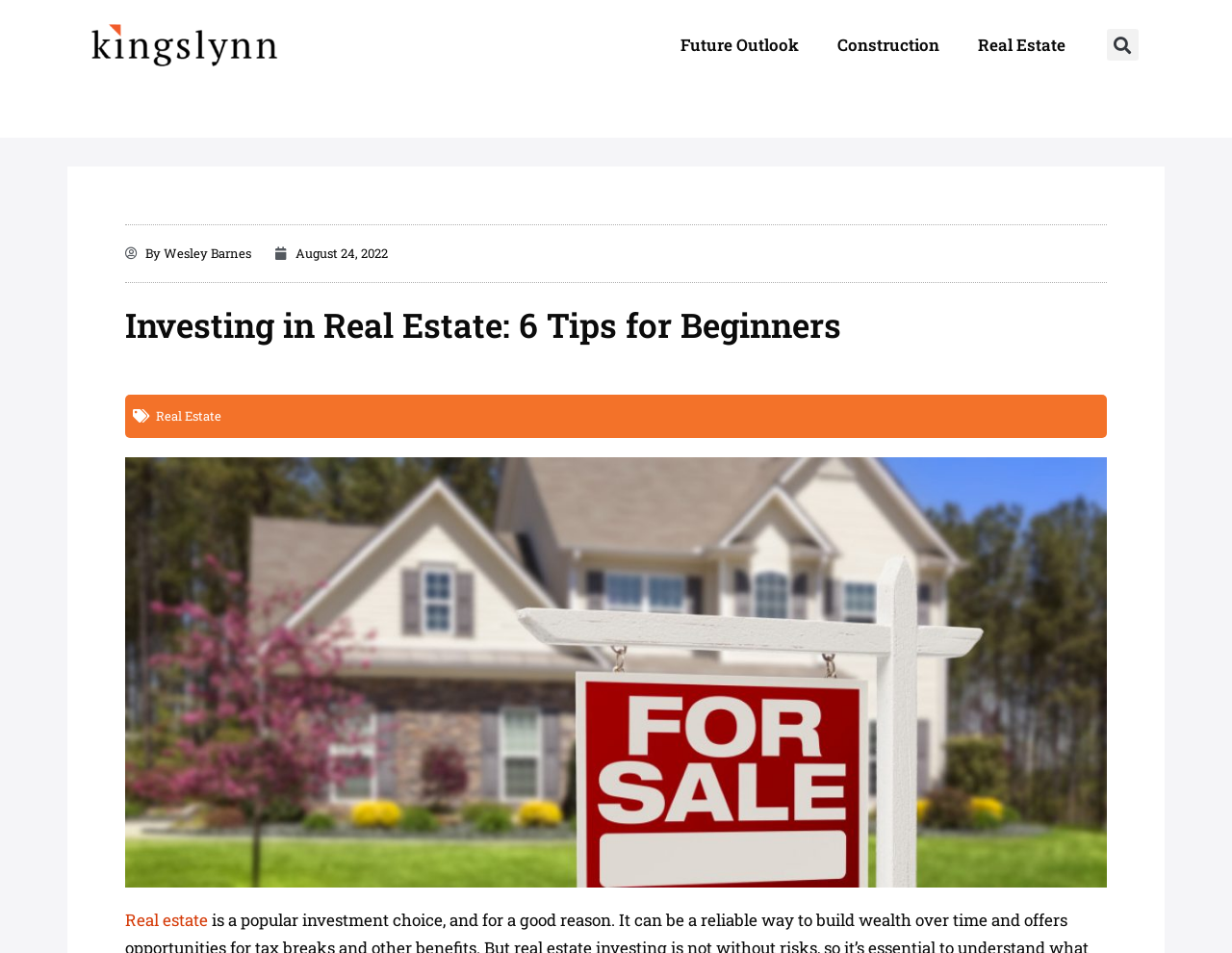Pinpoint the bounding box coordinates of the clickable element to carry out the following instruction: "search for something."

[0.896, 0.03, 0.924, 0.064]